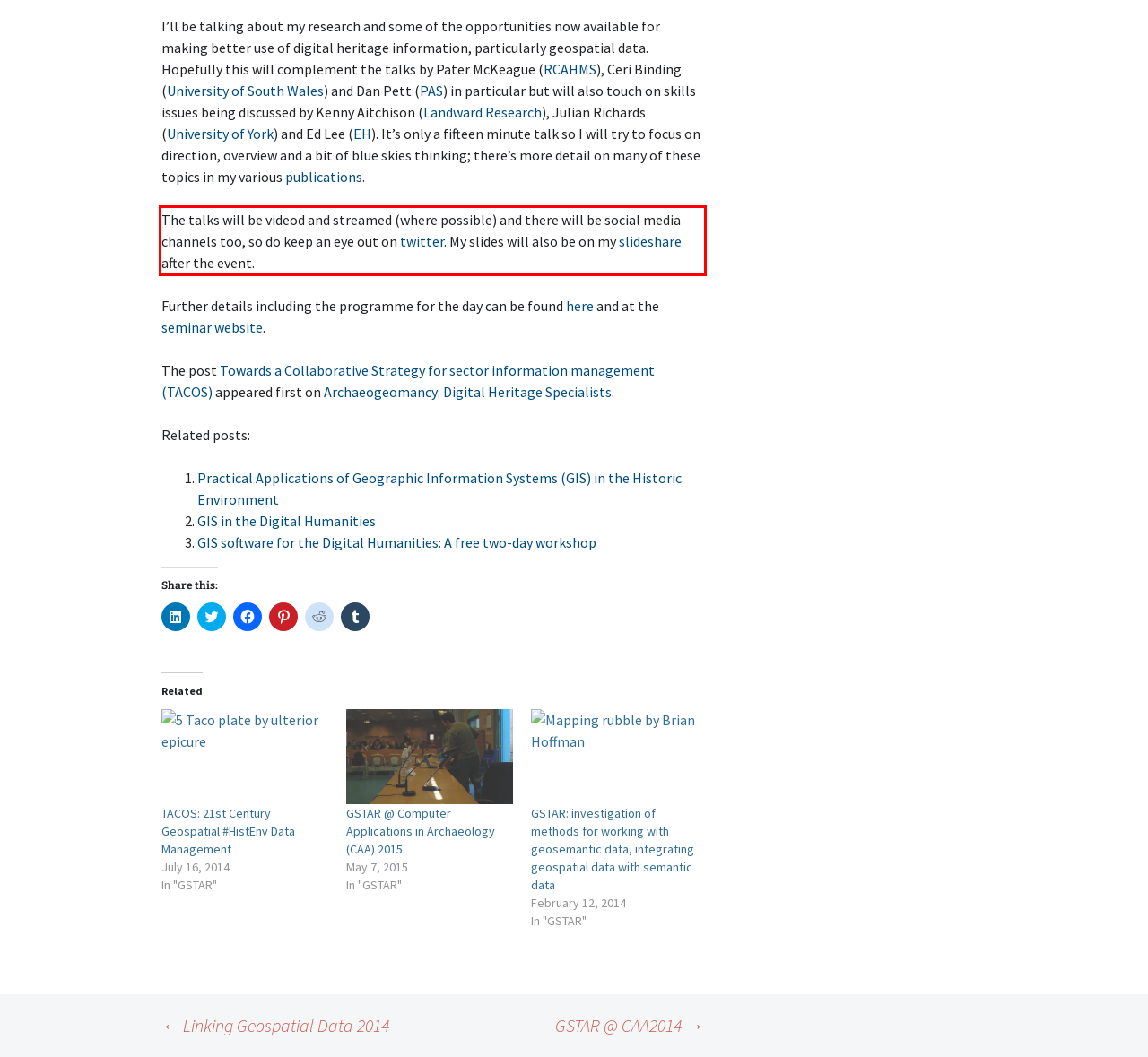Identify the text inside the red bounding box in the provided webpage screenshot and transcribe it.

The talks will be videod and streamed (where possible) and there will be social media channels too, so do keep an eye out on twitter. My slides will also be on my slideshare after the event.